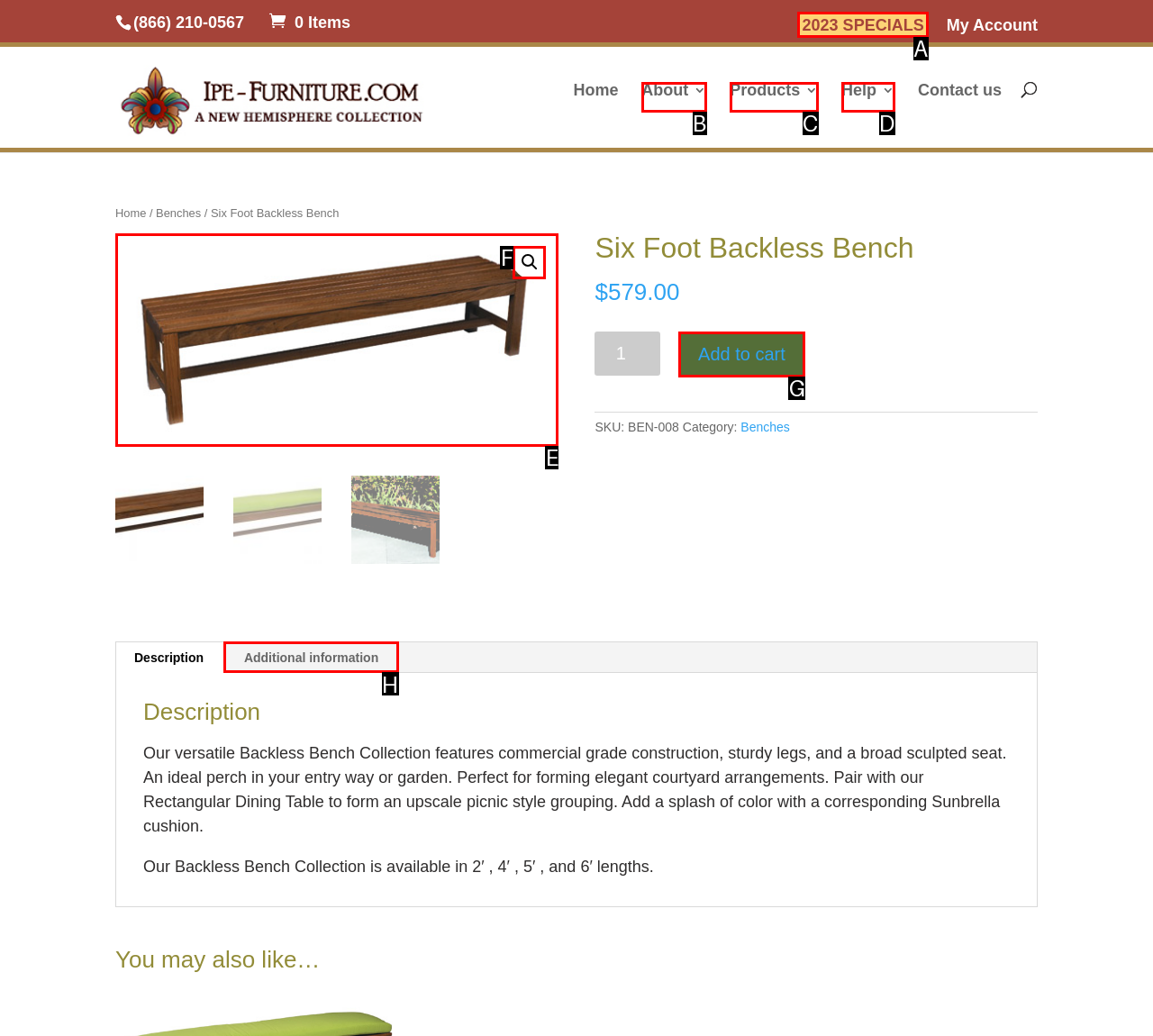Tell me which option I should click to complete the following task: Go back to top
Answer with the option's letter from the given choices directly.

None